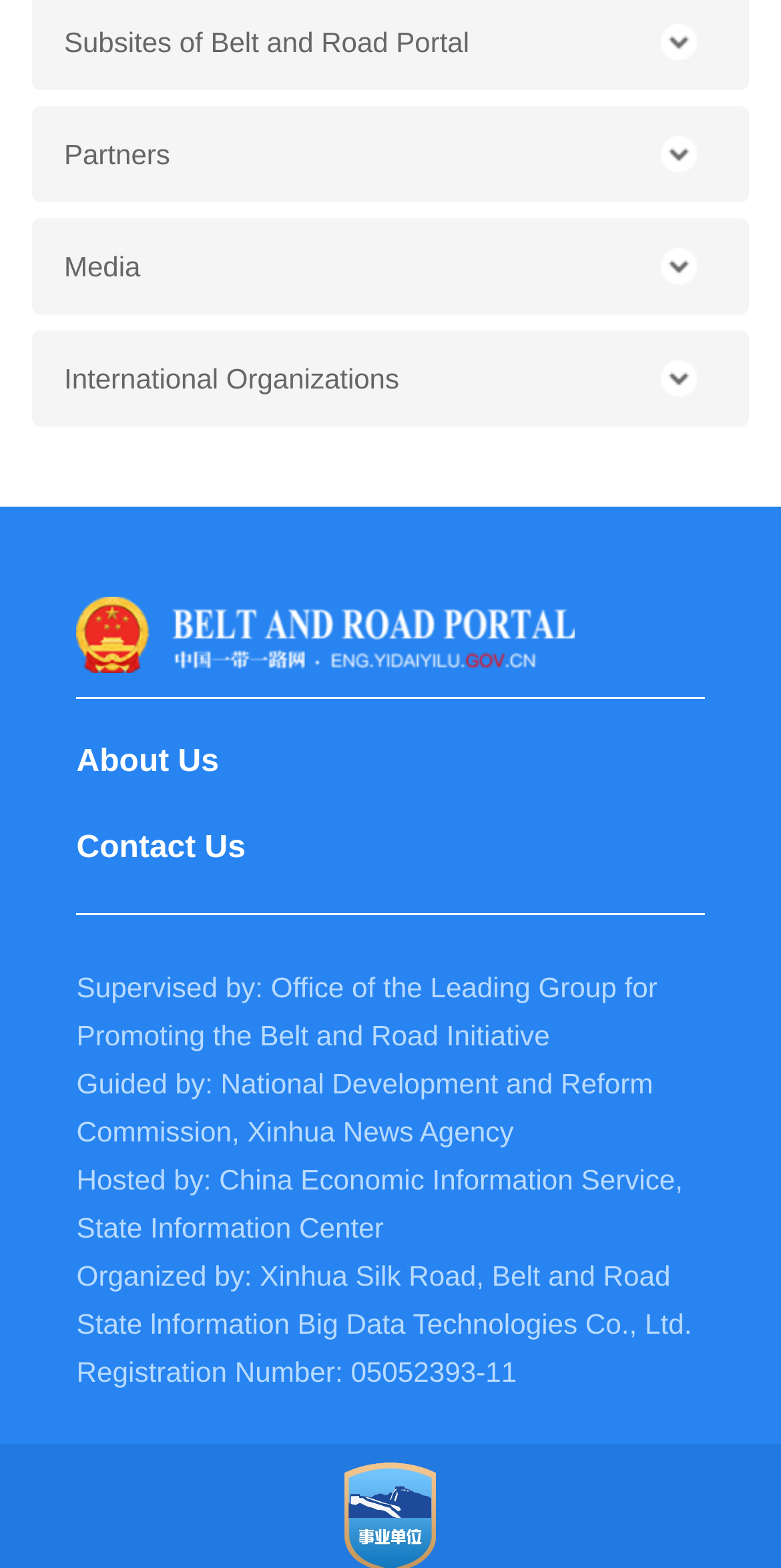Respond to the question below with a single word or phrase:
What is the organization guided by?

National Development and Reform Commission, Xinhua News Agency